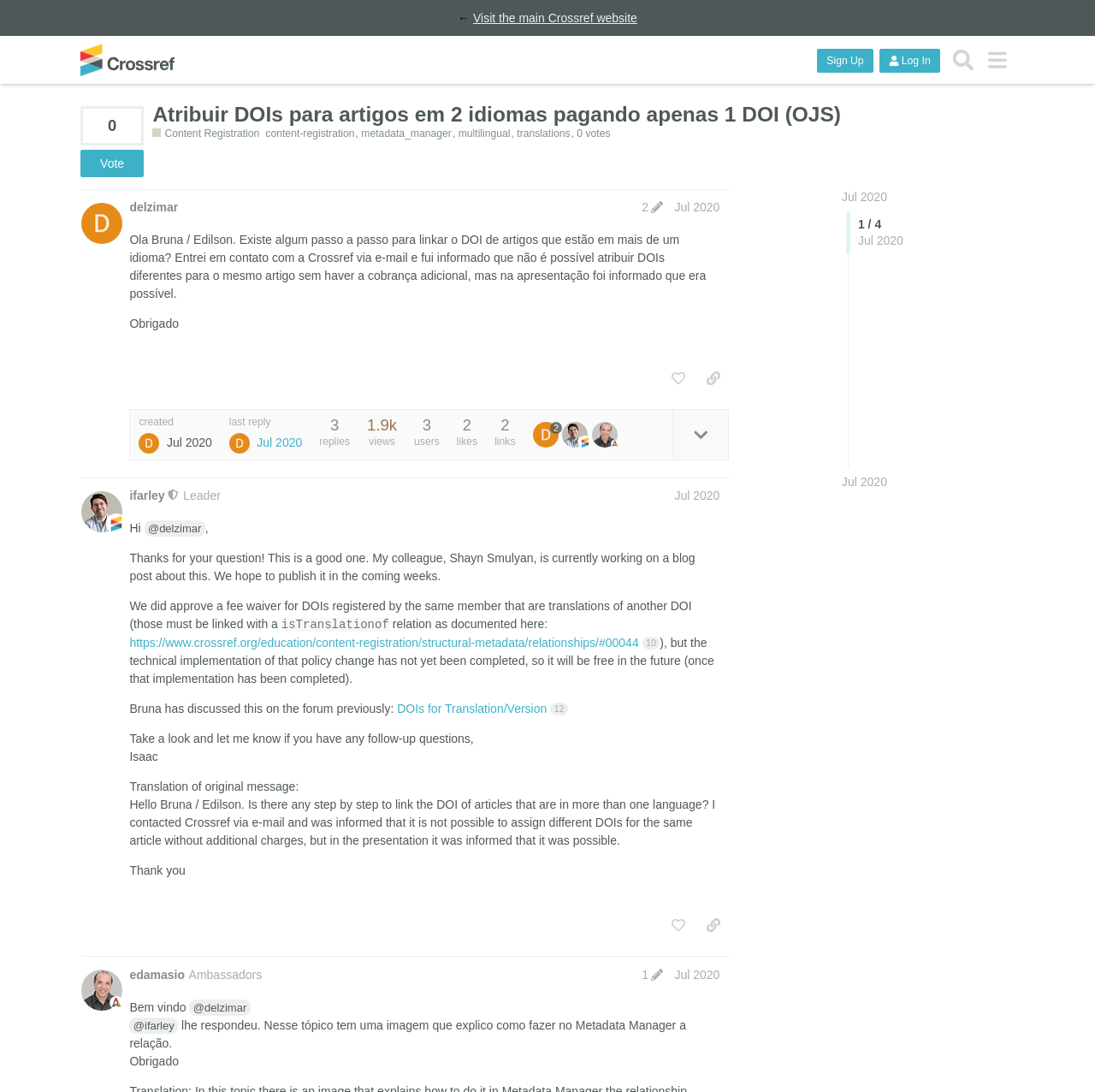Please identify the bounding box coordinates of the clickable area that will fulfill the following instruction: "Read the post by delzimar". The coordinates should be in the format of four float numbers between 0 and 1, i.e., [left, top, right, bottom].

[0.118, 0.213, 0.645, 0.275]